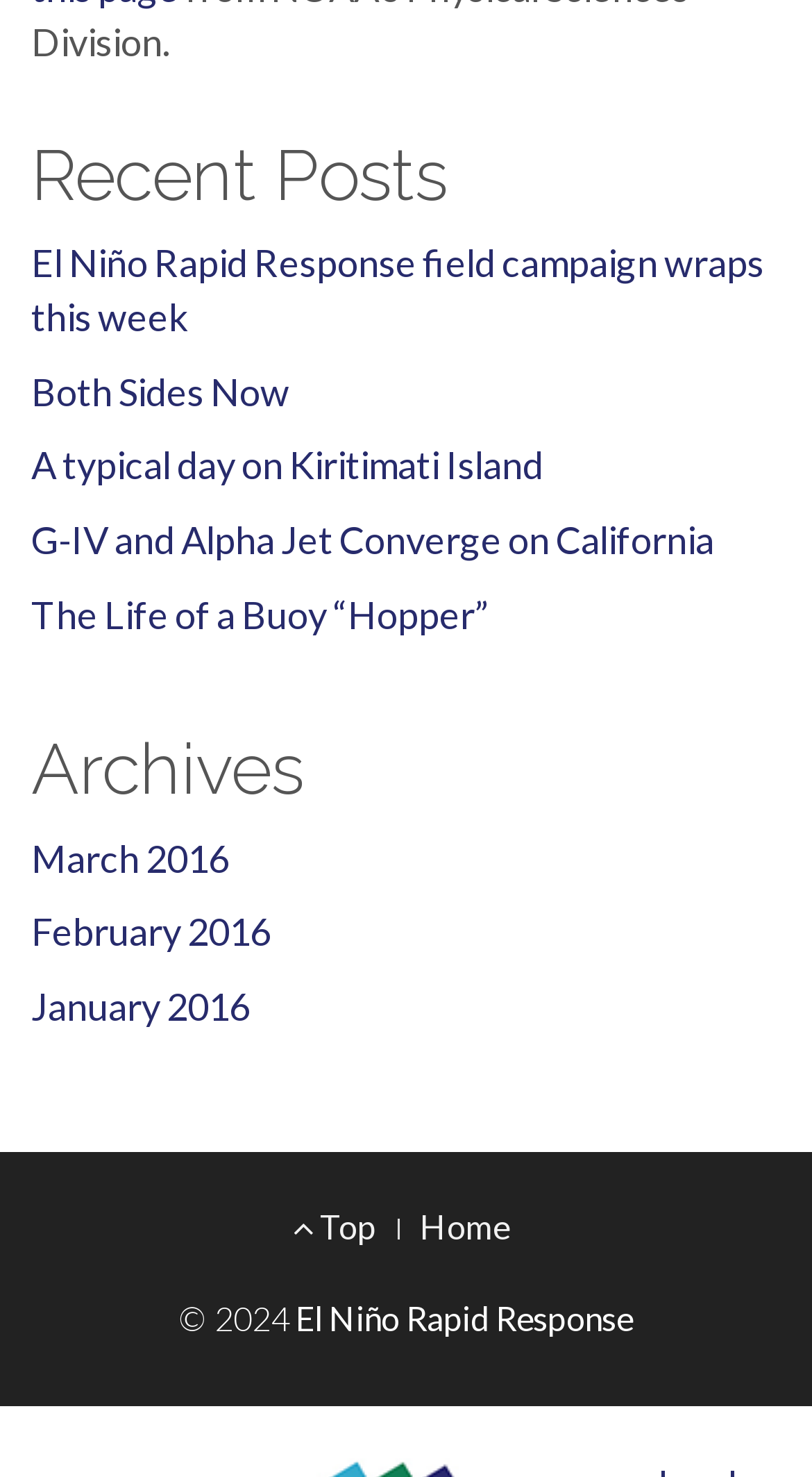Provide a brief response using a word or short phrase to this question:
How many links are there in the 'Archives' section?

3